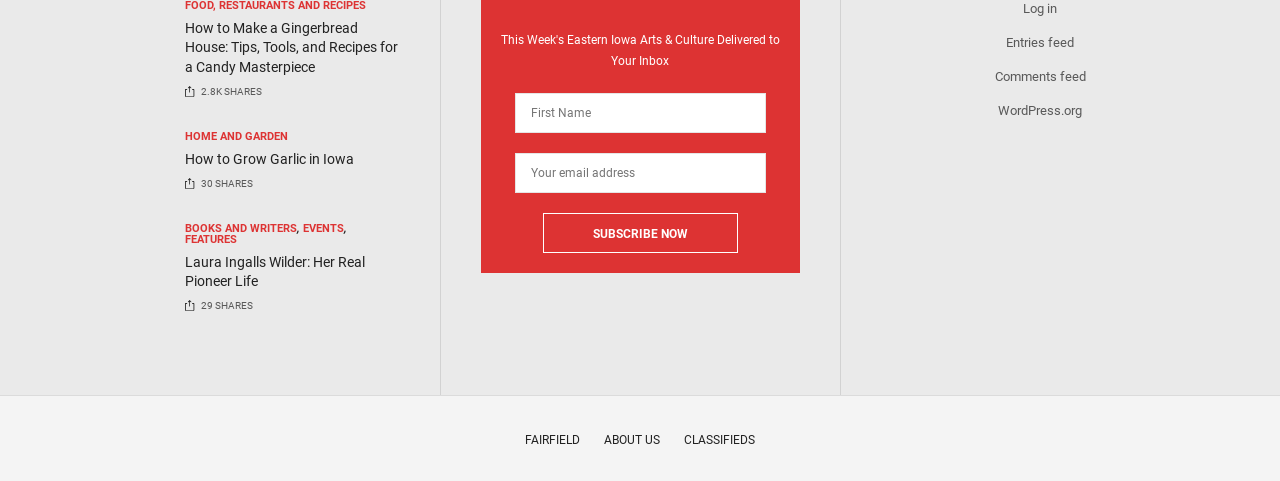Given the element description "Features", identify the bounding box of the corresponding UI element.

[0.145, 0.486, 0.185, 0.509]